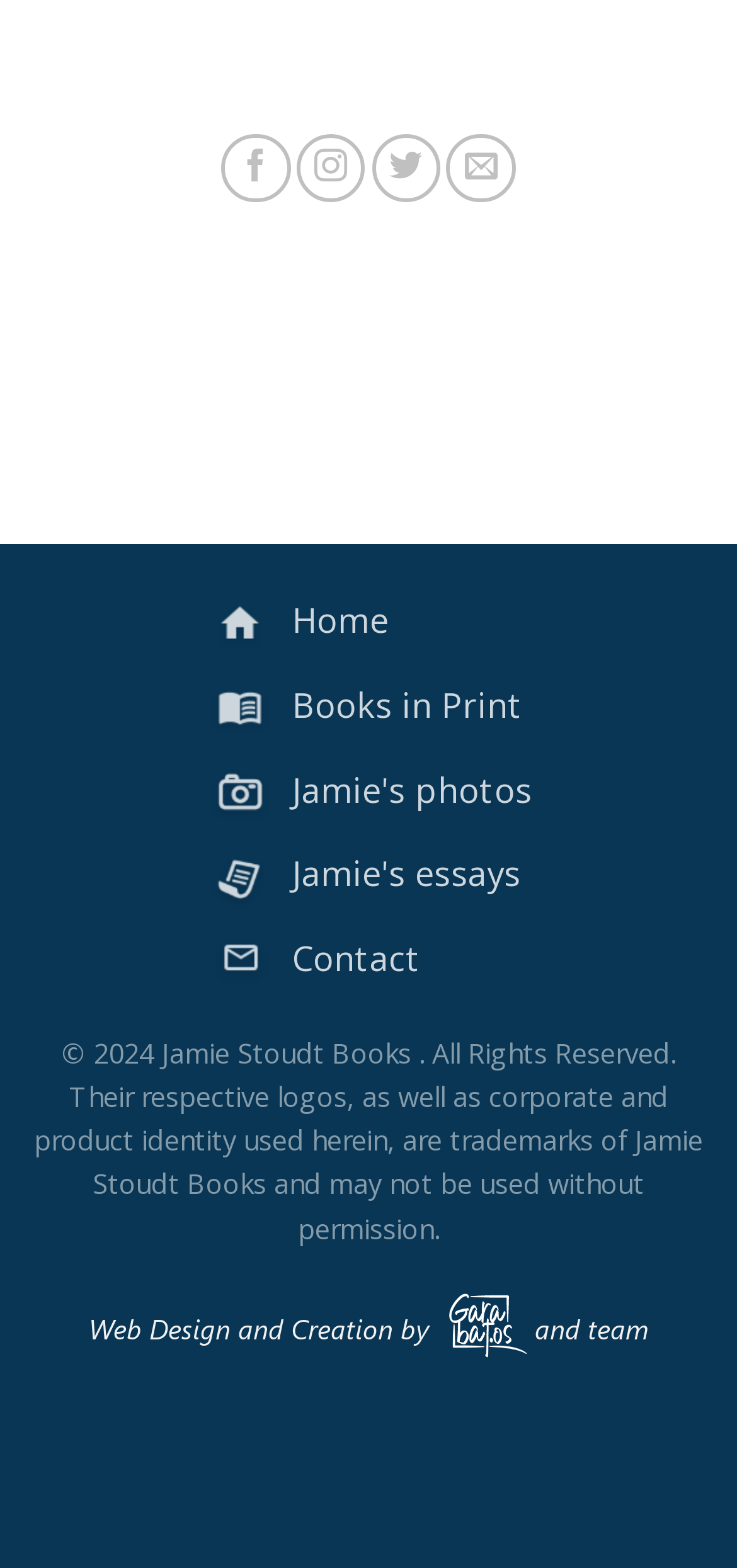Please provide a comprehensive response to the question based on the details in the image: How many navigation links are there?

The webpage has navigation links 'Home', 'Books in Print', 'Jamie's photos', 'Jamie's essays', and 'Contact', which are located at the top of the page with bounding box coordinates [0.278, 0.374, 0.722, 0.418], [0.278, 0.428, 0.722, 0.471], [0.278, 0.482, 0.722, 0.525], [0.278, 0.536, 0.722, 0.579], and [0.278, 0.589, 0.722, 0.633] respectively.